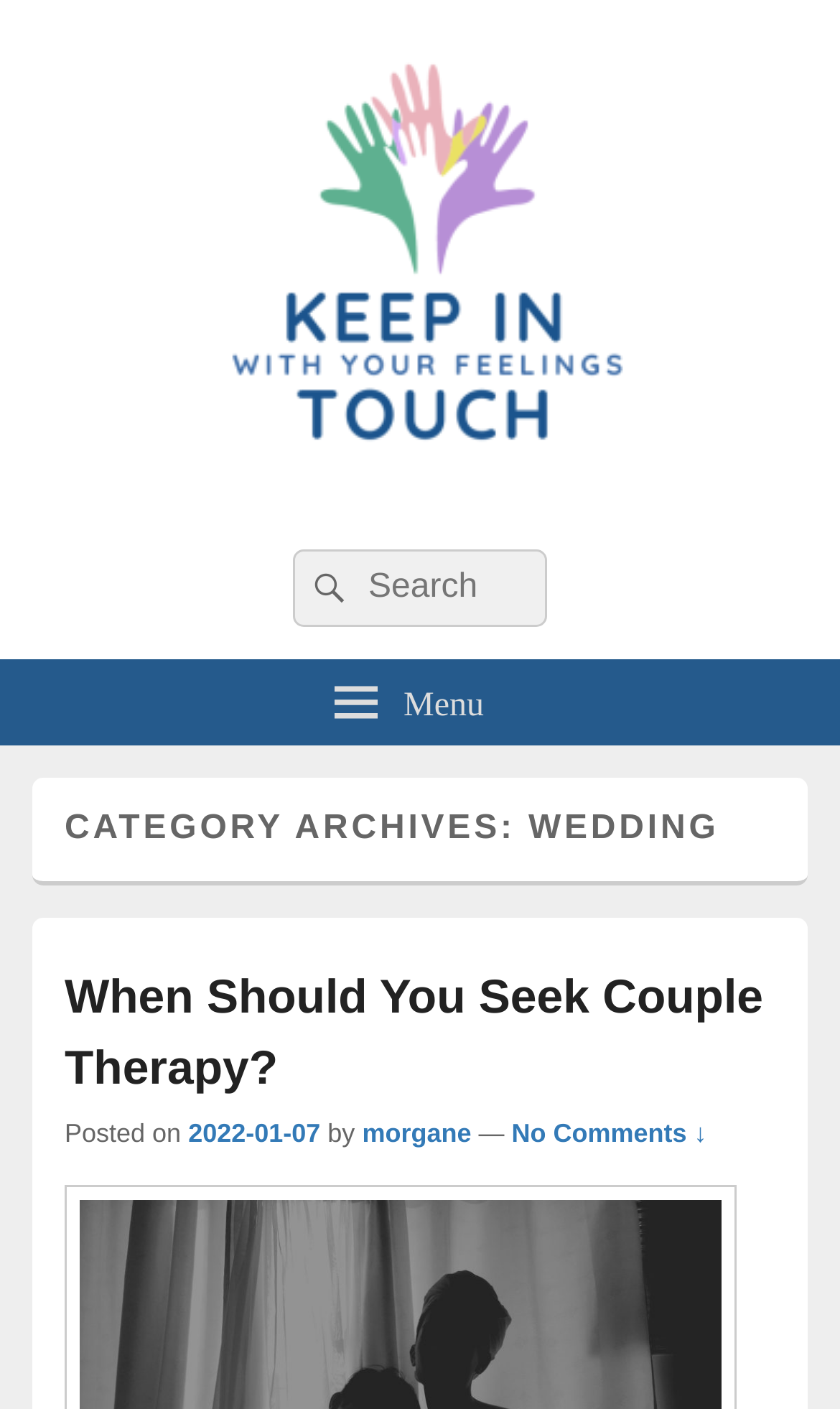Can you extract the headline from the webpage for me?

CATEGORY ARCHIVES: WEDDING